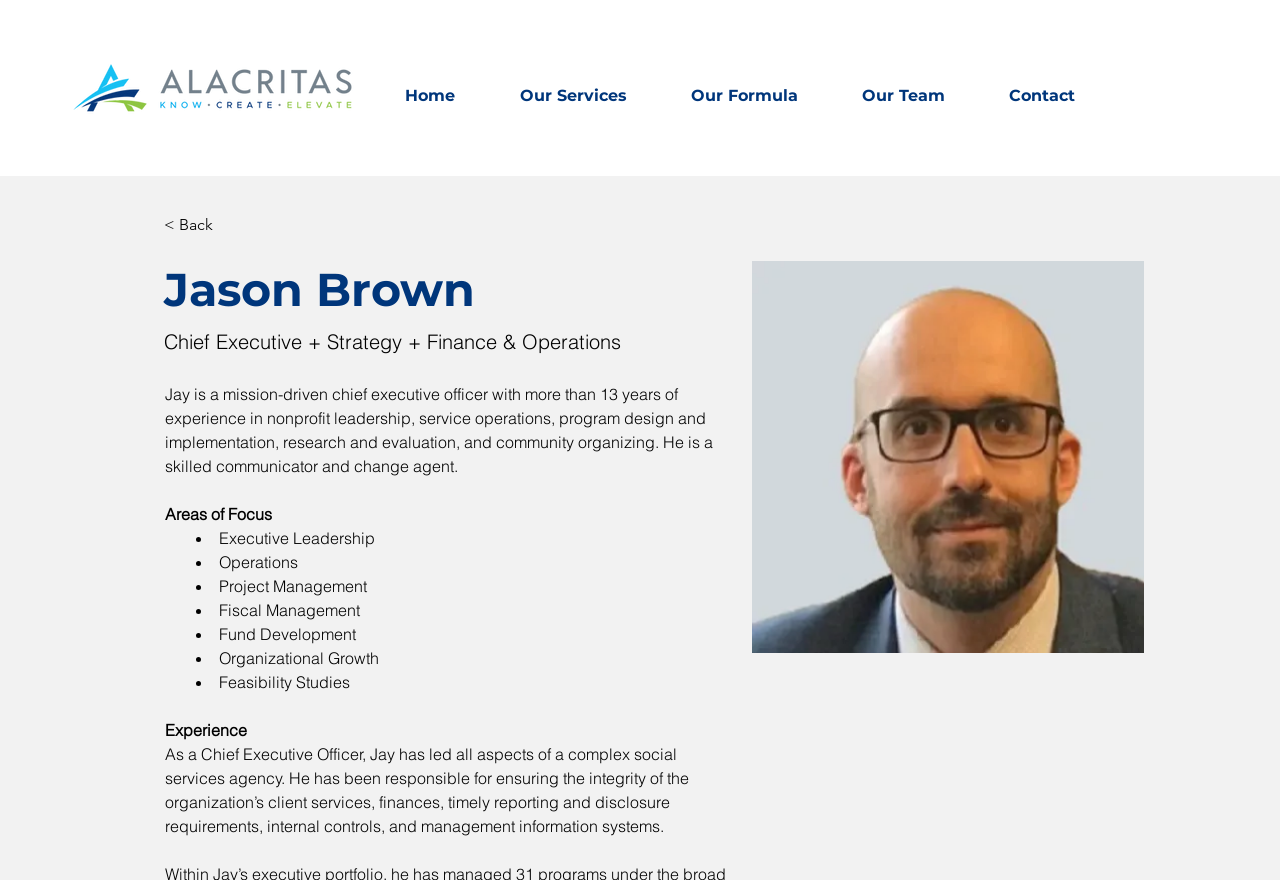Locate the bounding box coordinates for the element described below: "Our Team". The coordinates must be four float values between 0 and 1, formatted as [left, top, right, bottom].

[0.662, 0.081, 0.777, 0.138]